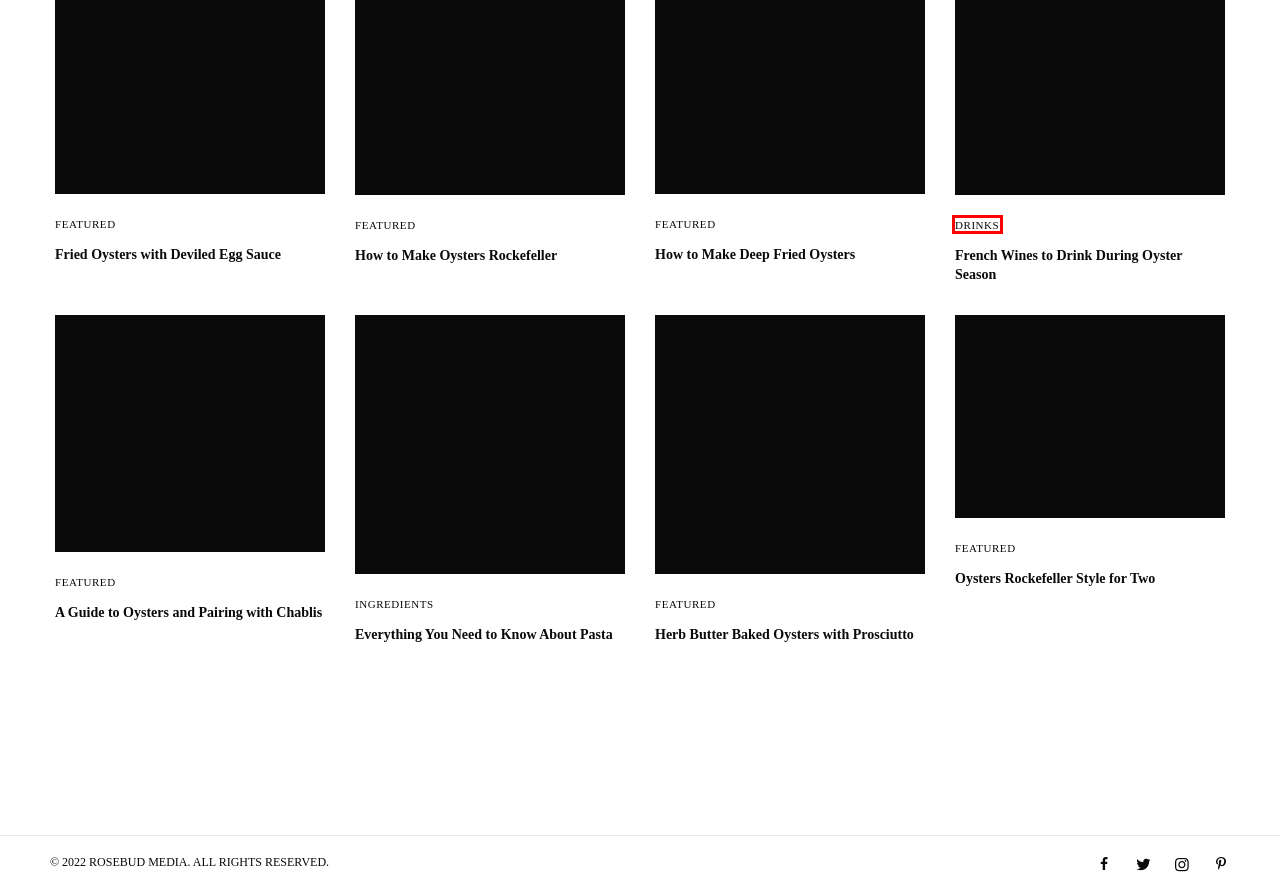You have a screenshot of a webpage with a red rectangle bounding box around an element. Identify the best matching webpage description for the new page that appears after clicking the element in the bounding box. The descriptions are:
A. A Guide to Oysters and Pairing with Chablis
B. Ingredients Archives - Honest Cooking
C. Herb Butter Baked Oysters with Prosciutto - Honest Cooking
D. Everything You Need to Know About Pasta - Honest Cooking
E. Oysters Rockefeller Style for Two
F. French Wines to Drink During Oyster Season
G. Wine, Beer, Cocktails, Non-Alcoholic and Coffee on Honest Cooking
H. How to Make Oysters Rockefeller

G